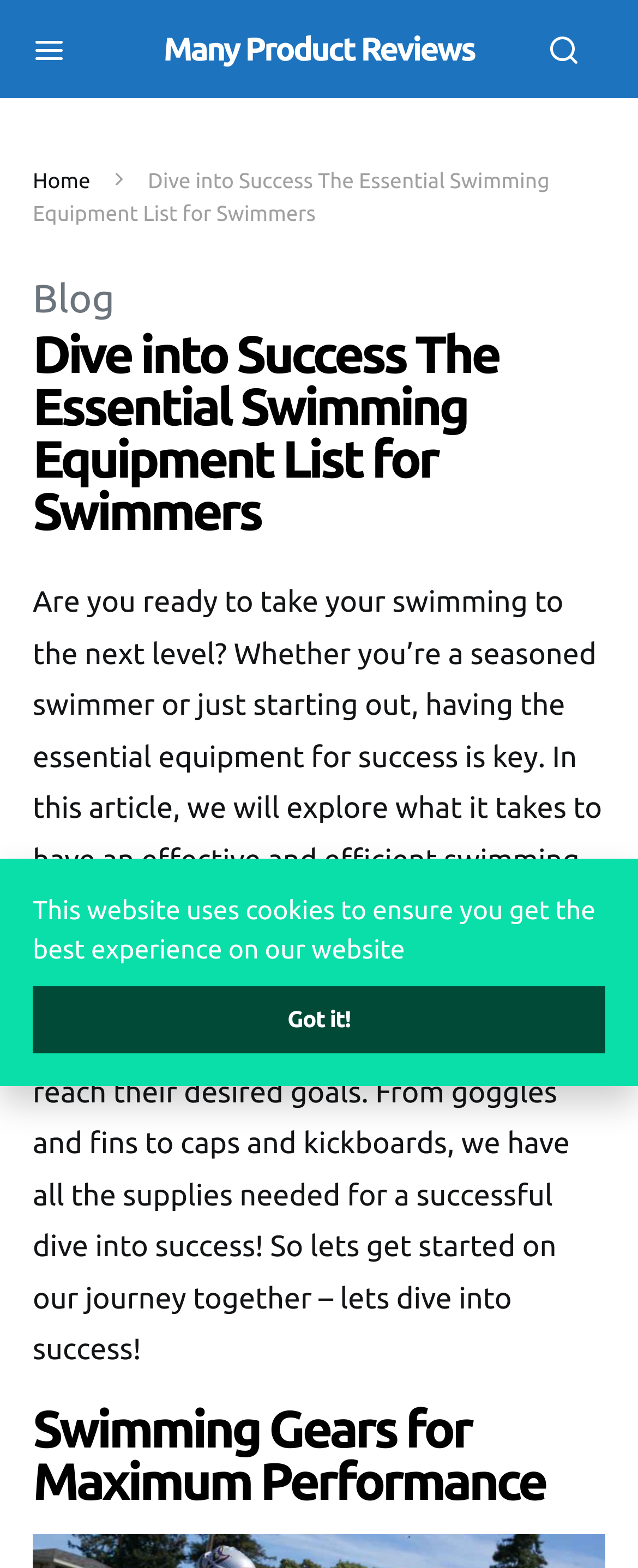What is the main topic of this webpage?
Refer to the screenshot and answer in one word or phrase.

Swimming equipment